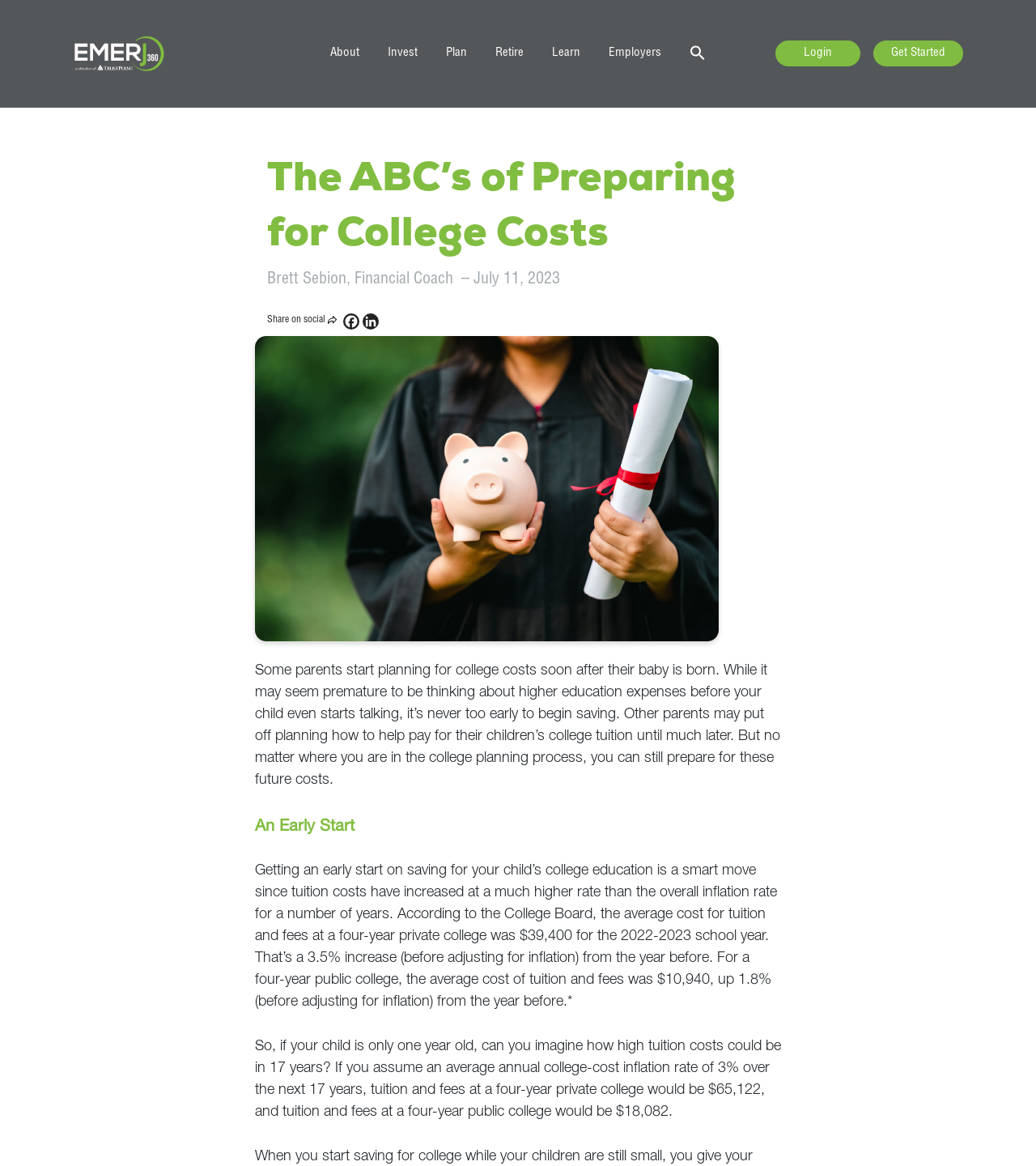Can you find the bounding box coordinates for the element to click on to achieve the instruction: "Click on the Emerj360 link"?

[0.066, 0.039, 0.164, 0.051]